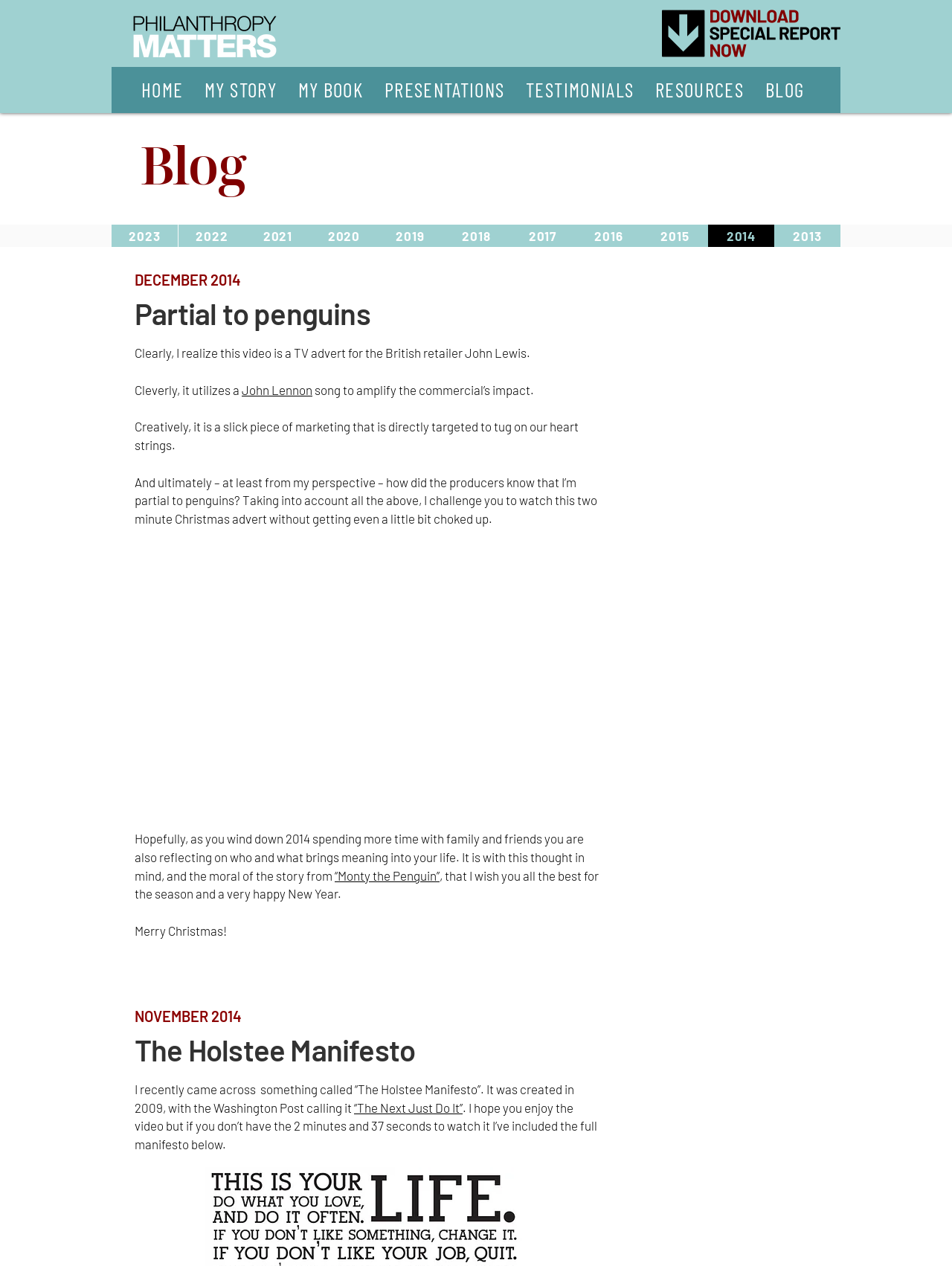Answer the following in one word or a short phrase: 
What is the name of the video mentioned in the second blog post?

The Holstee Manifesto